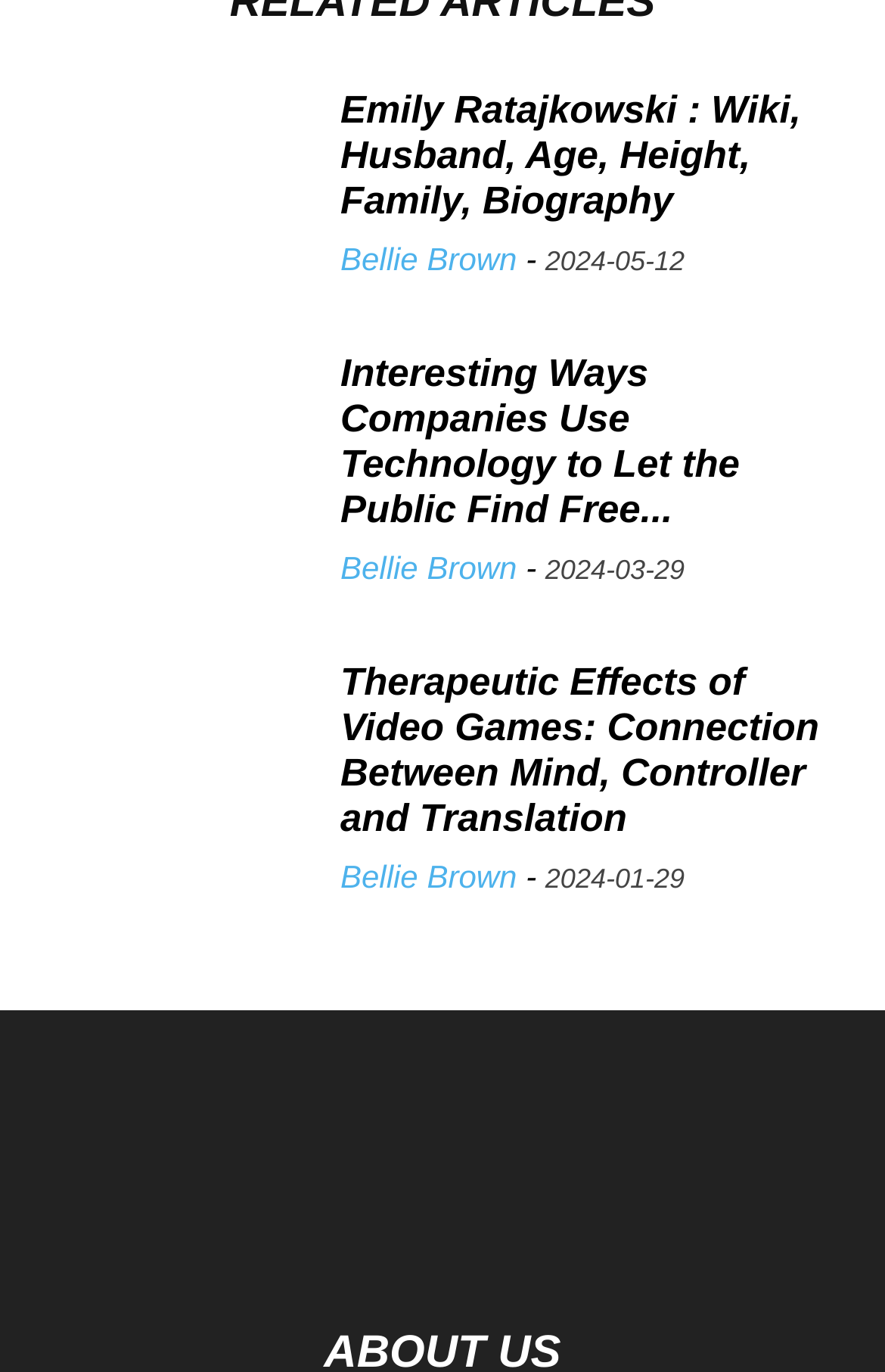Specify the bounding box coordinates of the area to click in order to follow the given instruction: "Explore the therapeutic effects of video games."

[0.385, 0.482, 0.962, 0.614]